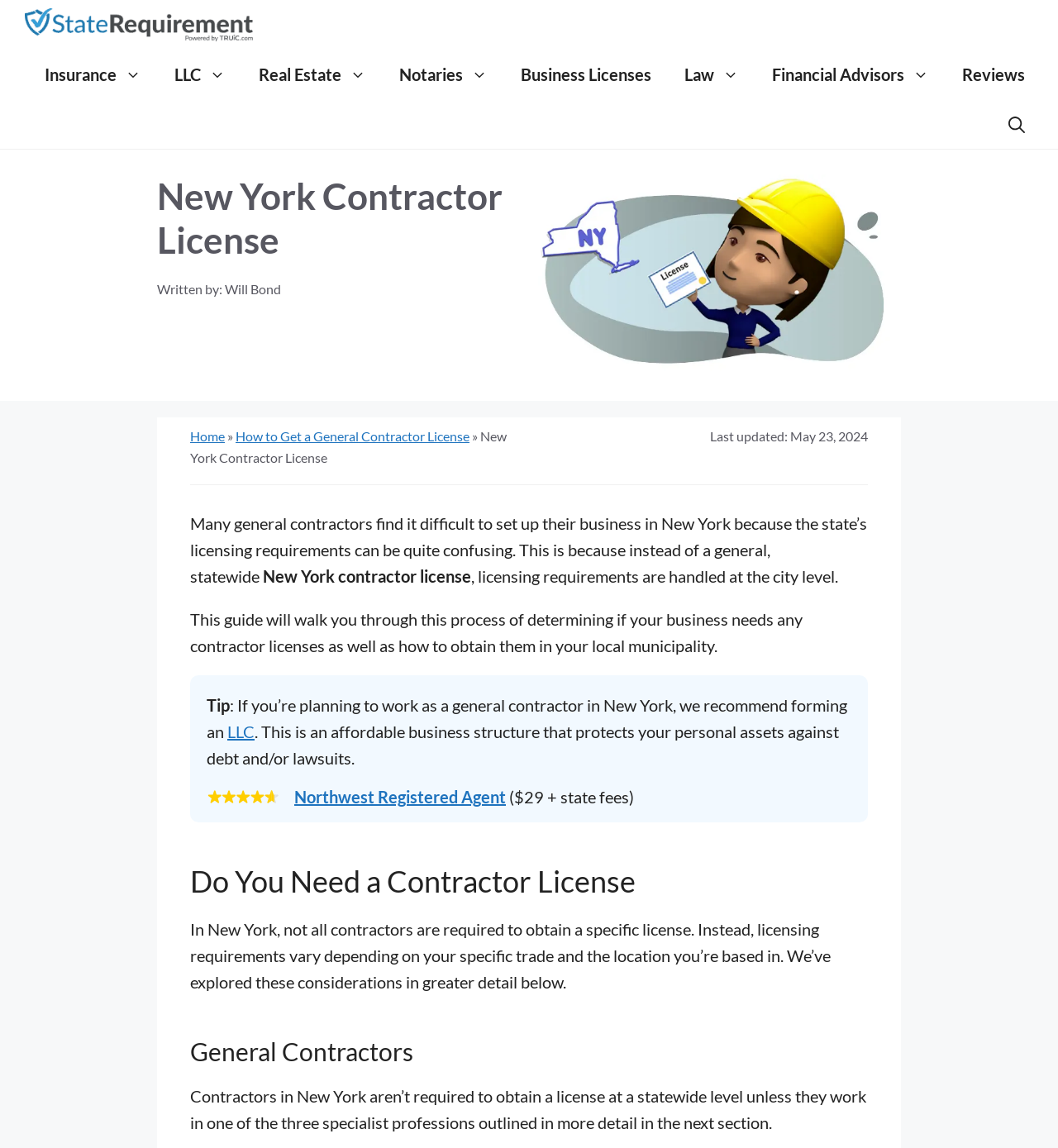What is the text of the first link in the navigation?
Using the image, provide a concise answer in one word or a short phrase.

StateRequirement